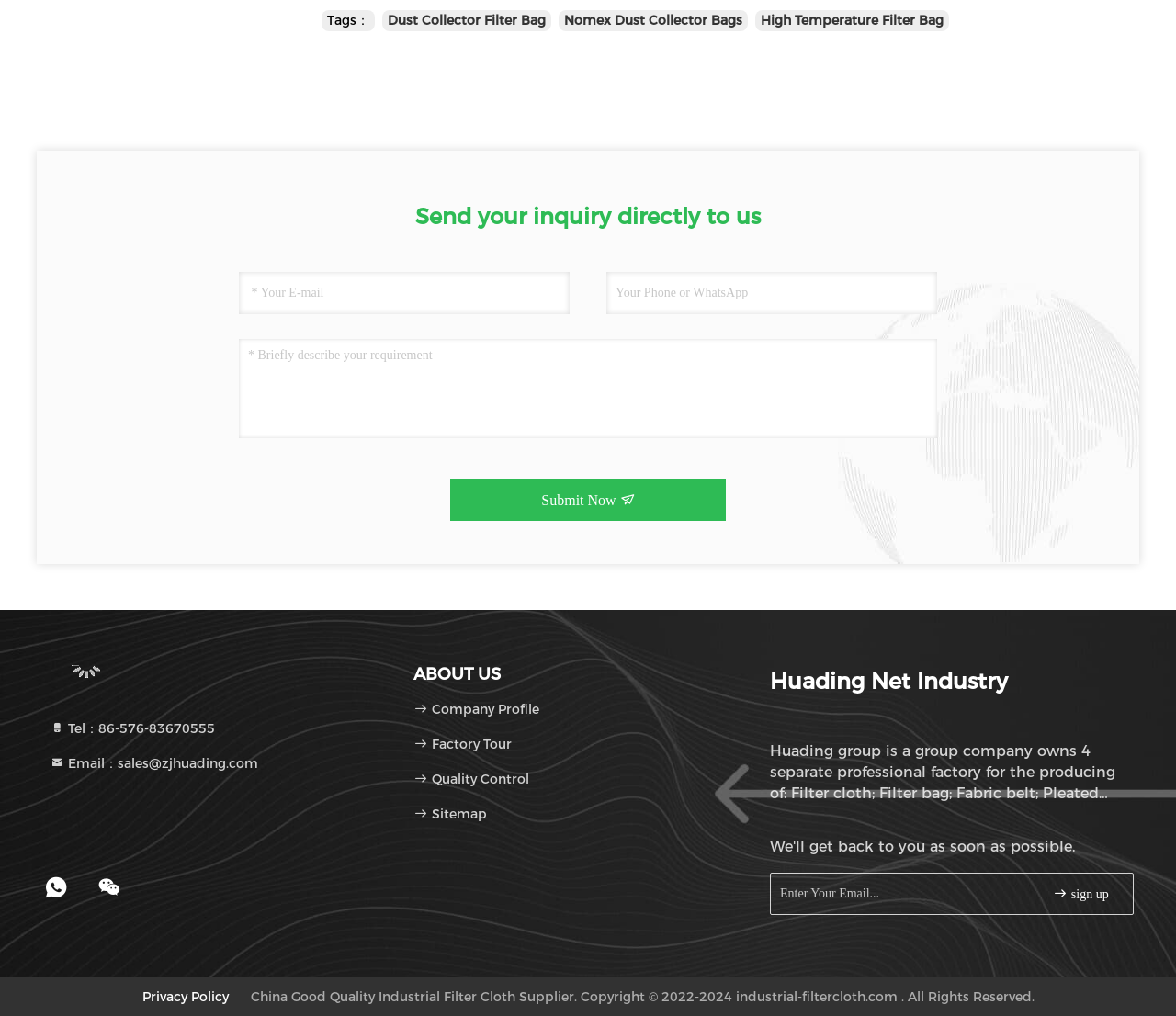Please give a concise answer to this question using a single word or phrase: 
What products does the company produce?

Filter cloth, Filter bag, Fabric belt, Pleated filter